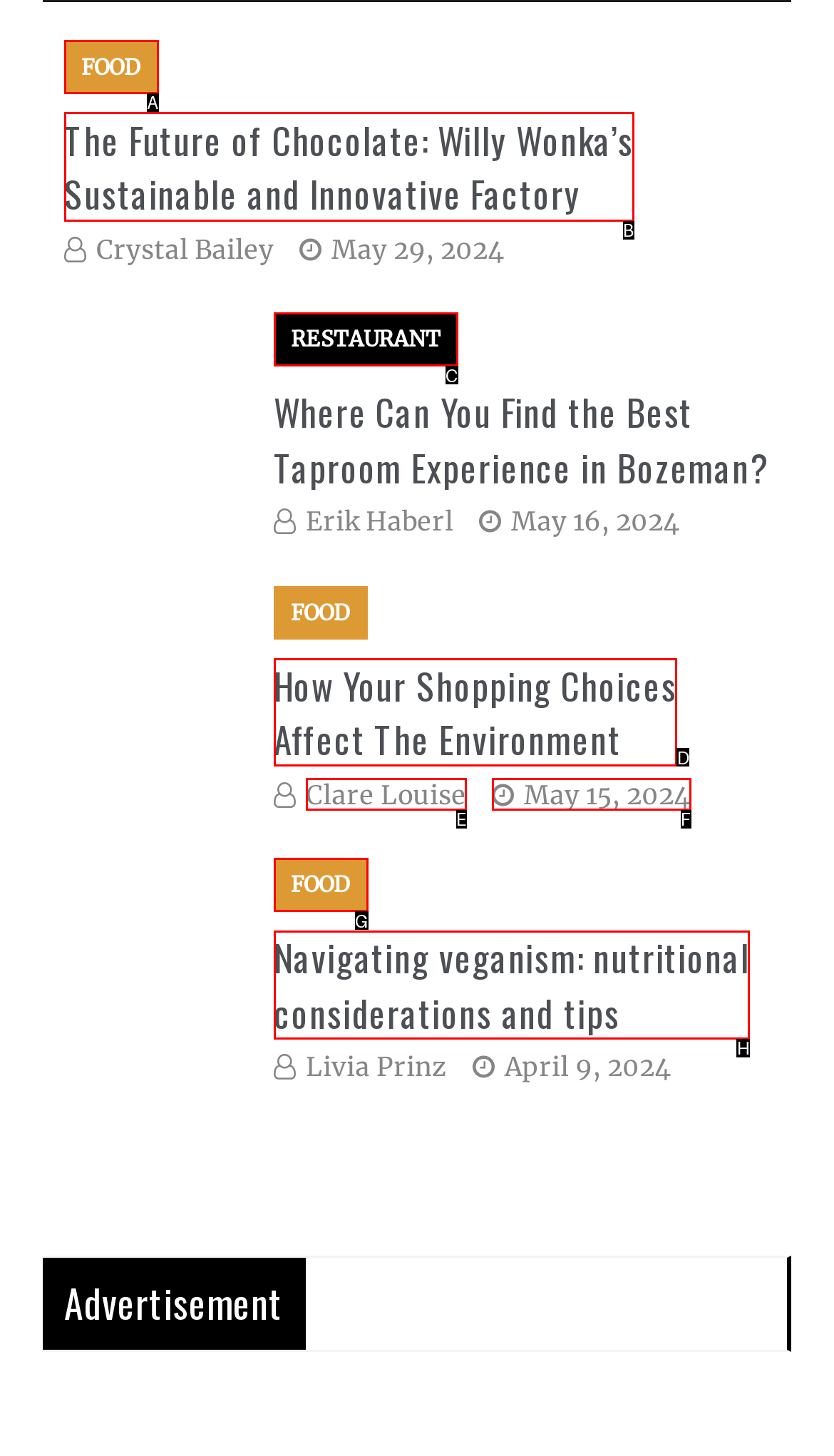Select the appropriate bounding box to fulfill the task: Read The Future of Chocolate article Respond with the corresponding letter from the choices provided.

B